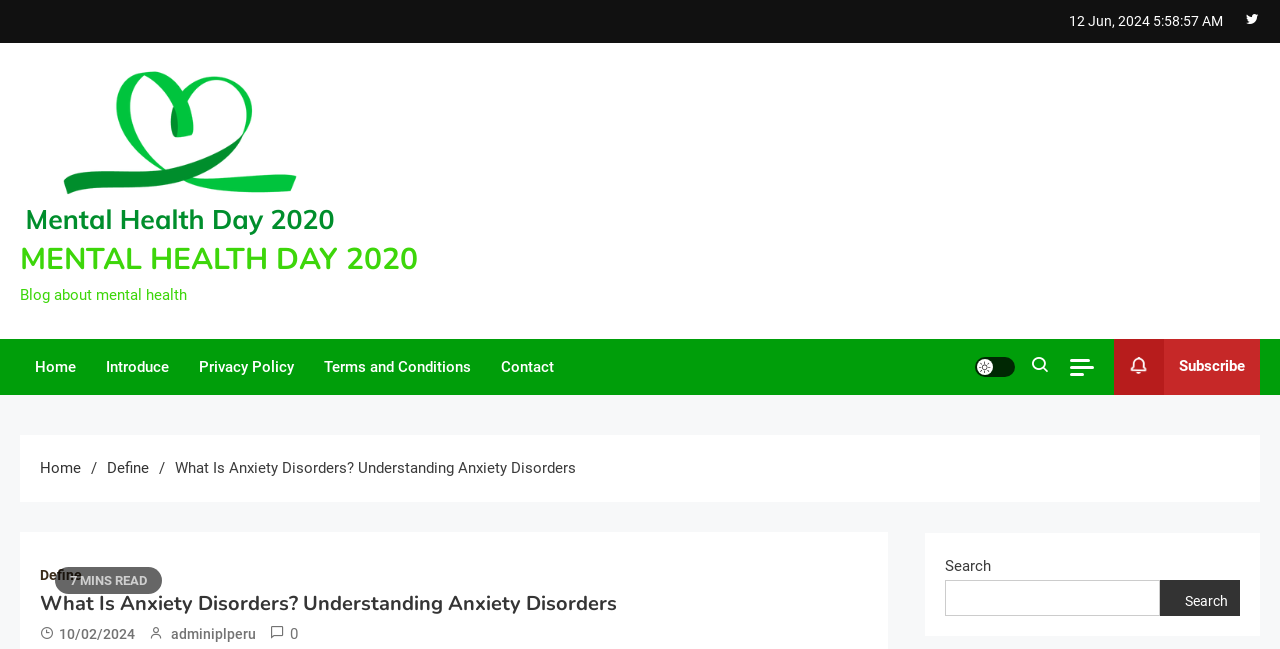What is the name of the mental health day?
Please provide a comprehensive answer based on the details in the screenshot.

I found the name of the mental health day by looking at the top-left corner of the webpage, where it says 'MENTAL HEALTH DAY 2020' in a bold font.